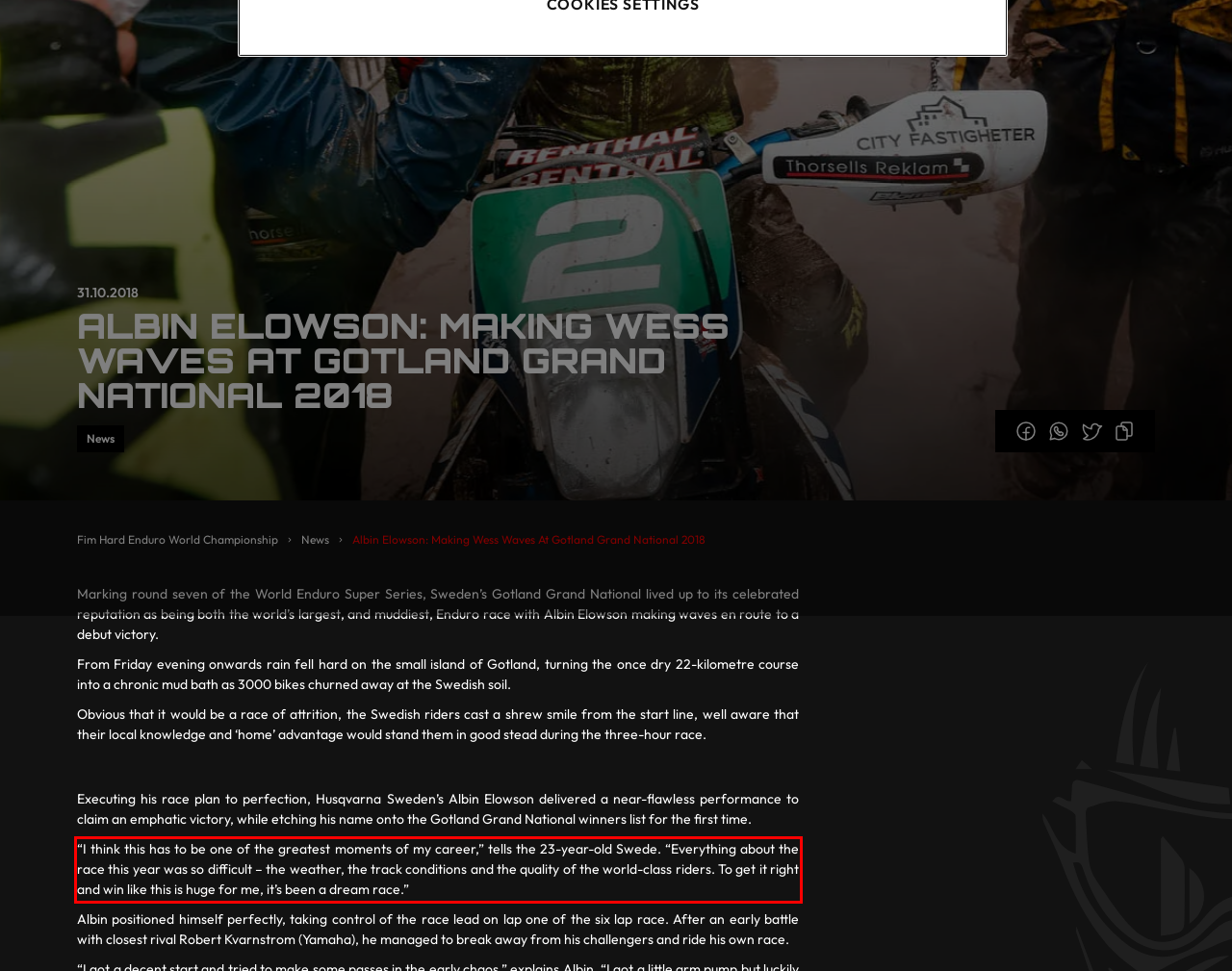Given a screenshot of a webpage, identify the red bounding box and perform OCR to recognize the text within that box.

“I think this has to be one of the greatest moments of my career,” tells the 23-year-old Swede. “Everything about the race this year was so difficult – the weather, the track conditions and the quality of the world-class riders. To get it right and win like this is huge for me, it’s been a dream race.”